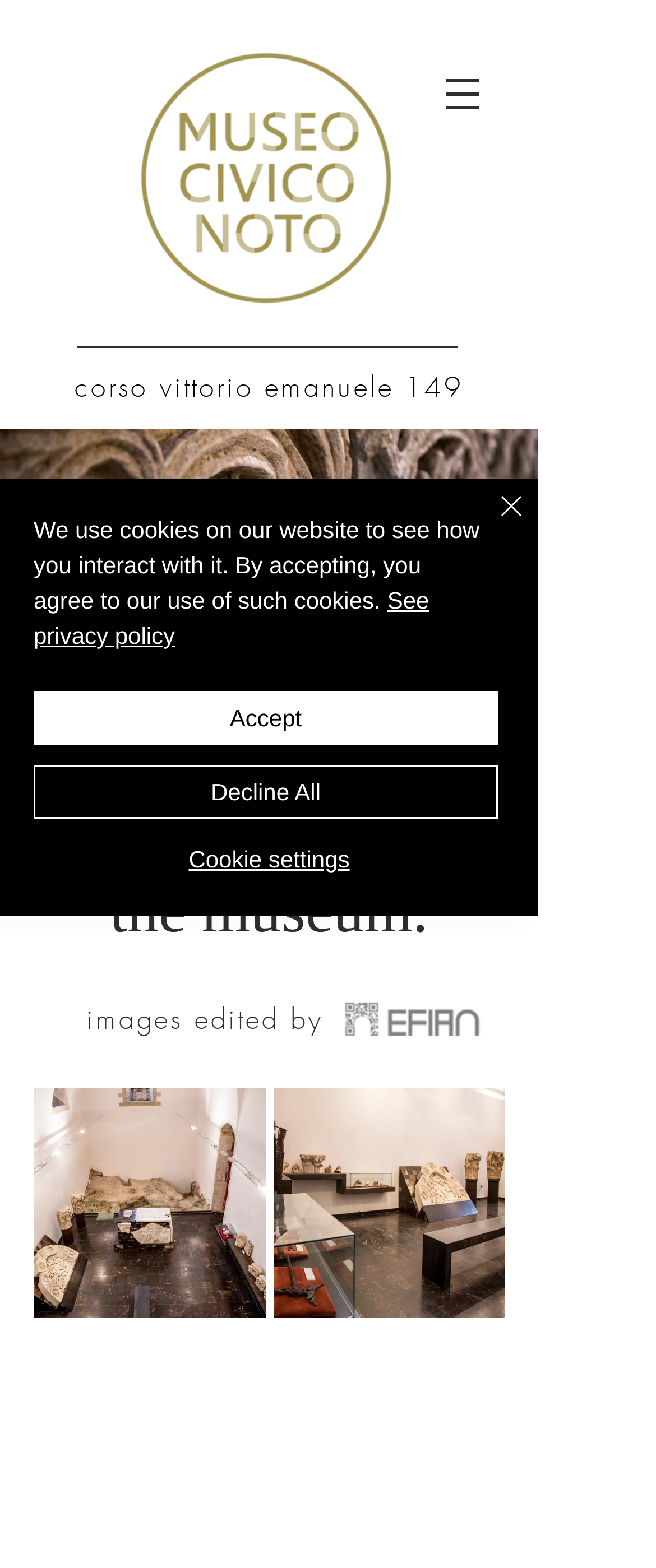Write a detailed summary of the webpage.

The webpage is about the Museo Civico Archeologico di Noto, a museum in Sicily. At the top left, there is a logo of the museum, which is an image of "Logo Museo Civico di Noto 2022_edited.png". To the right of the logo, there is a navigation menu labeled "Site" with a button that has a popup menu. 

Below the navigation menu, there is a text "corso vittorio emanuele 149", which is likely an address. Underneath the address, there is a region labeled "il museo" which contains two headings. The first heading says "the museum" and the second heading says "images edited by". 

To the right of the second heading, there is an image of "logo grey.png". Below the image, there are three buttons arranged horizontally. 

Above the region "il museo", there is an alert box that informs users about the use of cookies on the website. The alert box contains a link to the privacy policy and three buttons: "Accept", "Decline All", and "Cookie settings". There is also a "Close" button at the top right corner of the alert box, accompanied by a small "Close" icon.